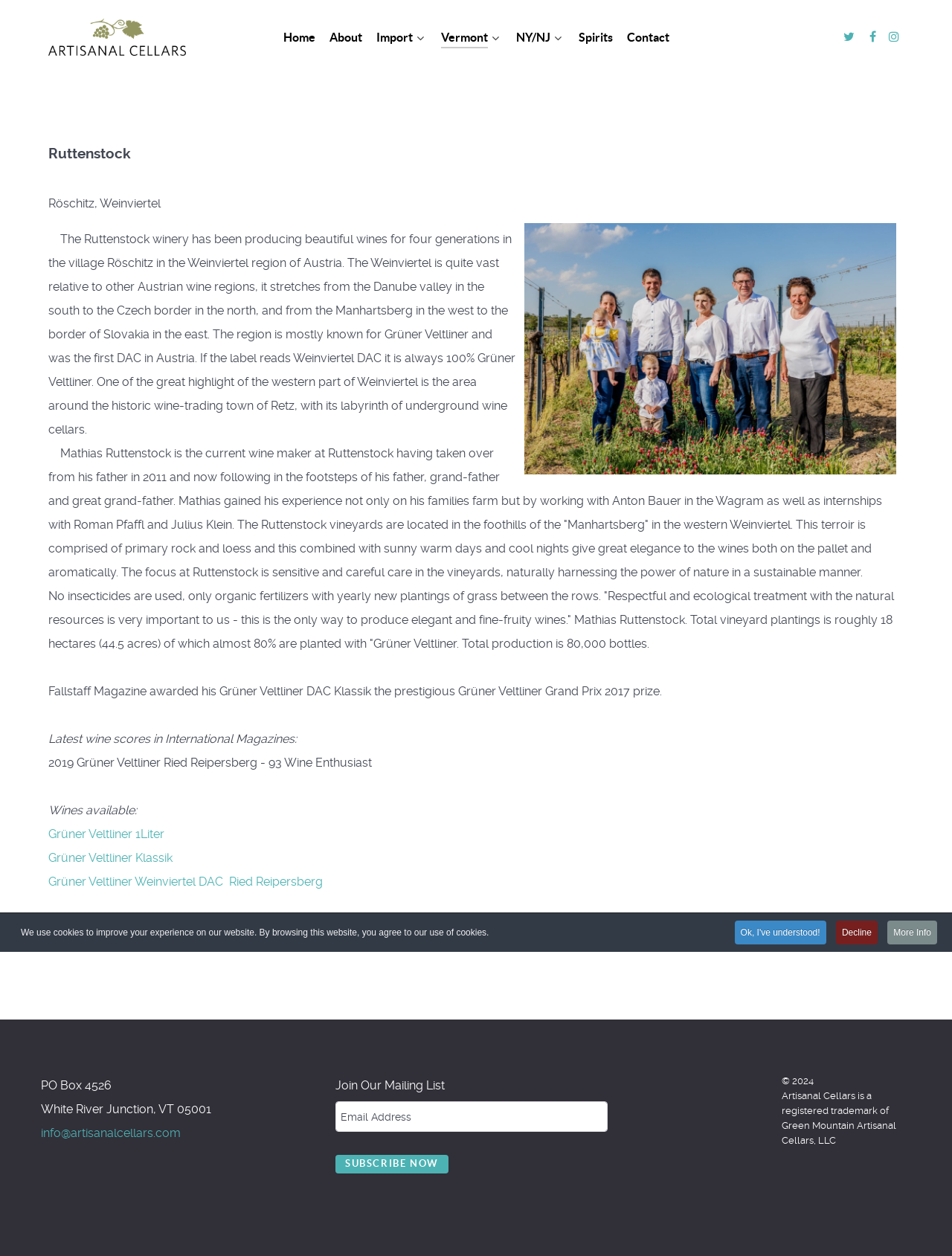What is the name of the winery?
Please use the visual content to give a single word or phrase answer.

Ruttenstock